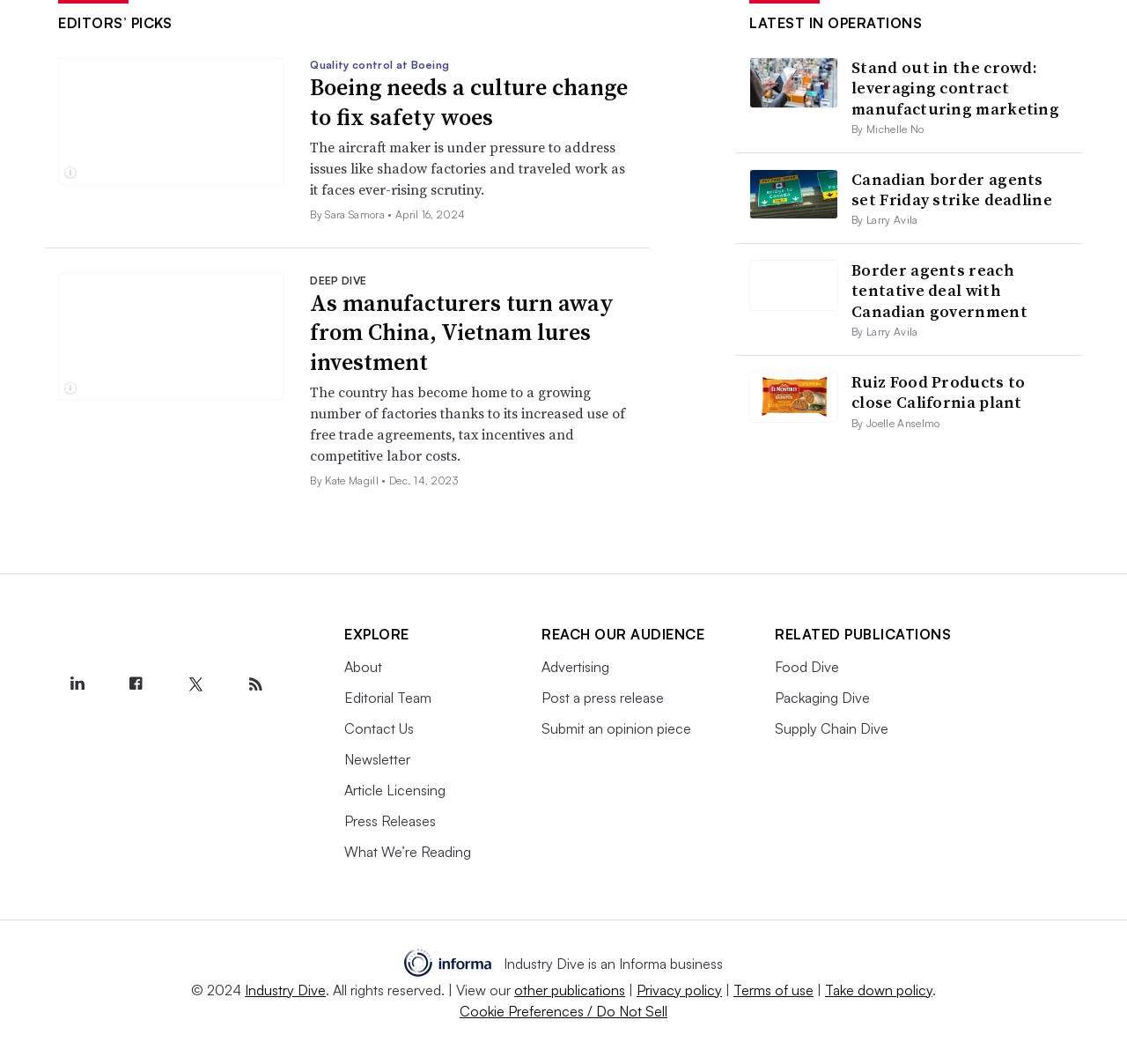Determine the coordinates of the bounding box for the clickable area needed to execute this instruction: "Explore 'DEEP DIVE'".

[0.275, 0.257, 0.325, 0.269]